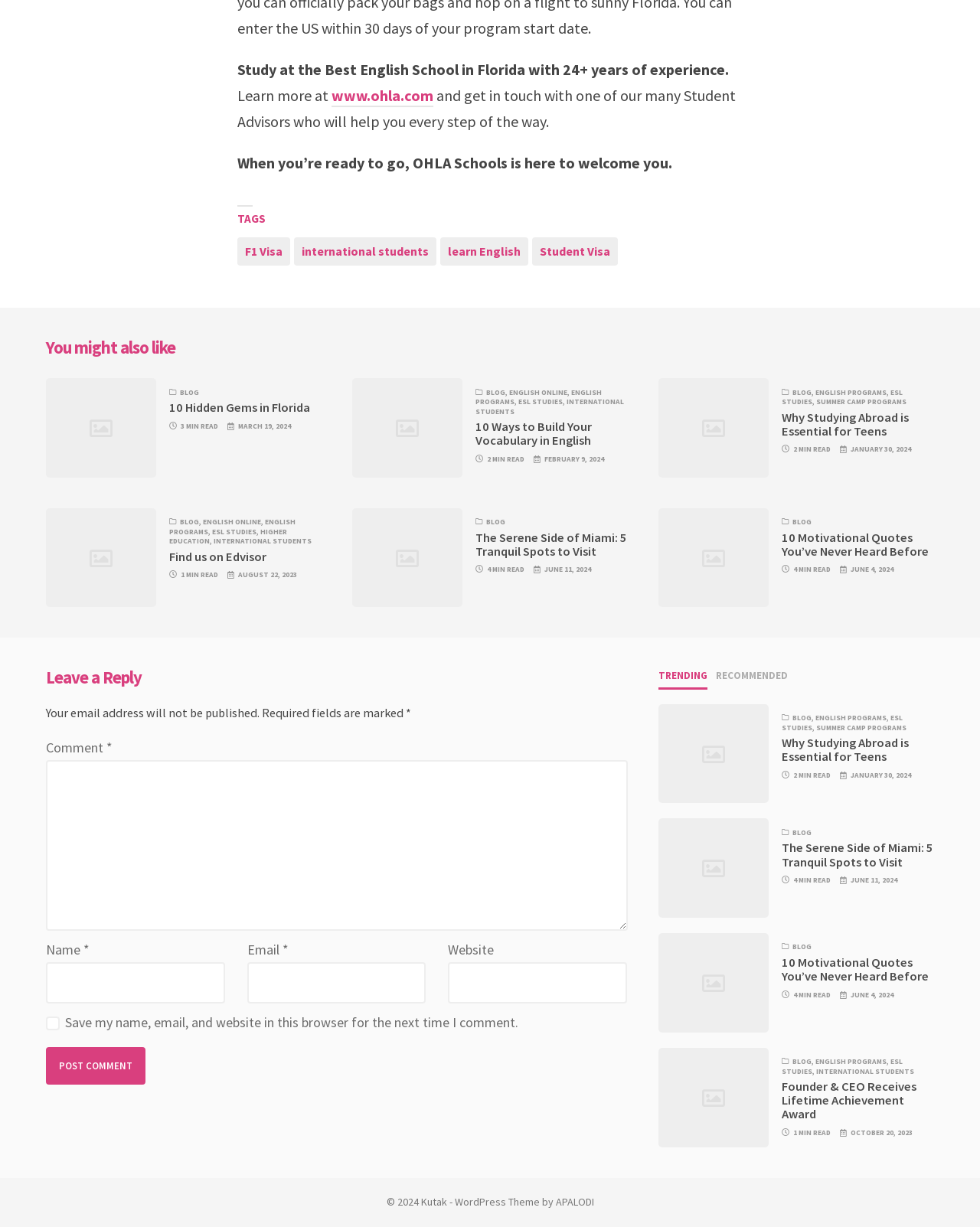Determine the coordinates of the bounding box that should be clicked to complete the instruction: "Discover why studying abroad is essential for teens". The coordinates should be represented by four float numbers between 0 and 1: [left, top, right, bottom].

[0.798, 0.333, 0.928, 0.358]